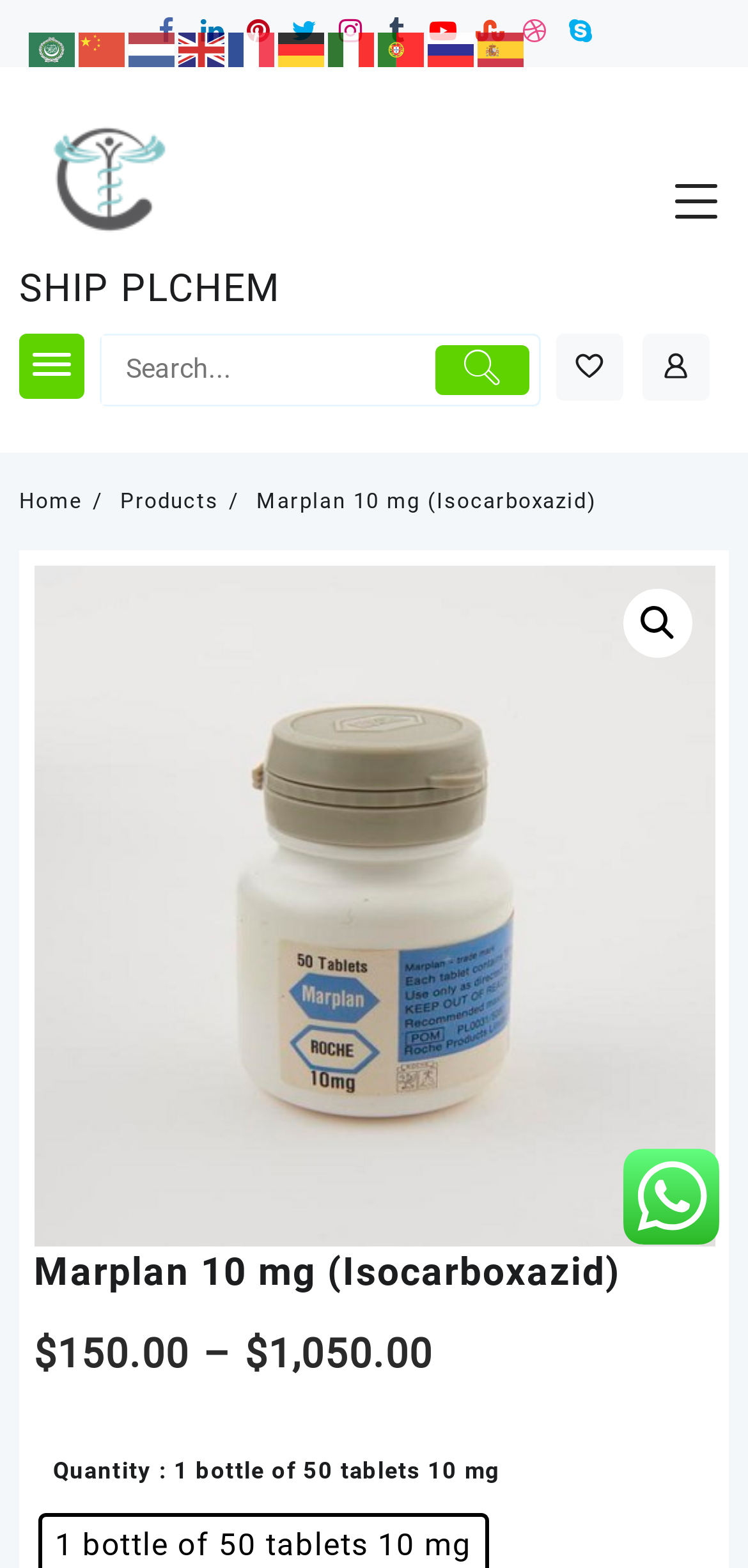Extract the bounding box coordinates of the UI element described by: "title="French"". The coordinates should include four float numbers ranging from 0 to 1, e.g., [left, top, right, bottom].

[0.305, 0.022, 0.372, 0.039]